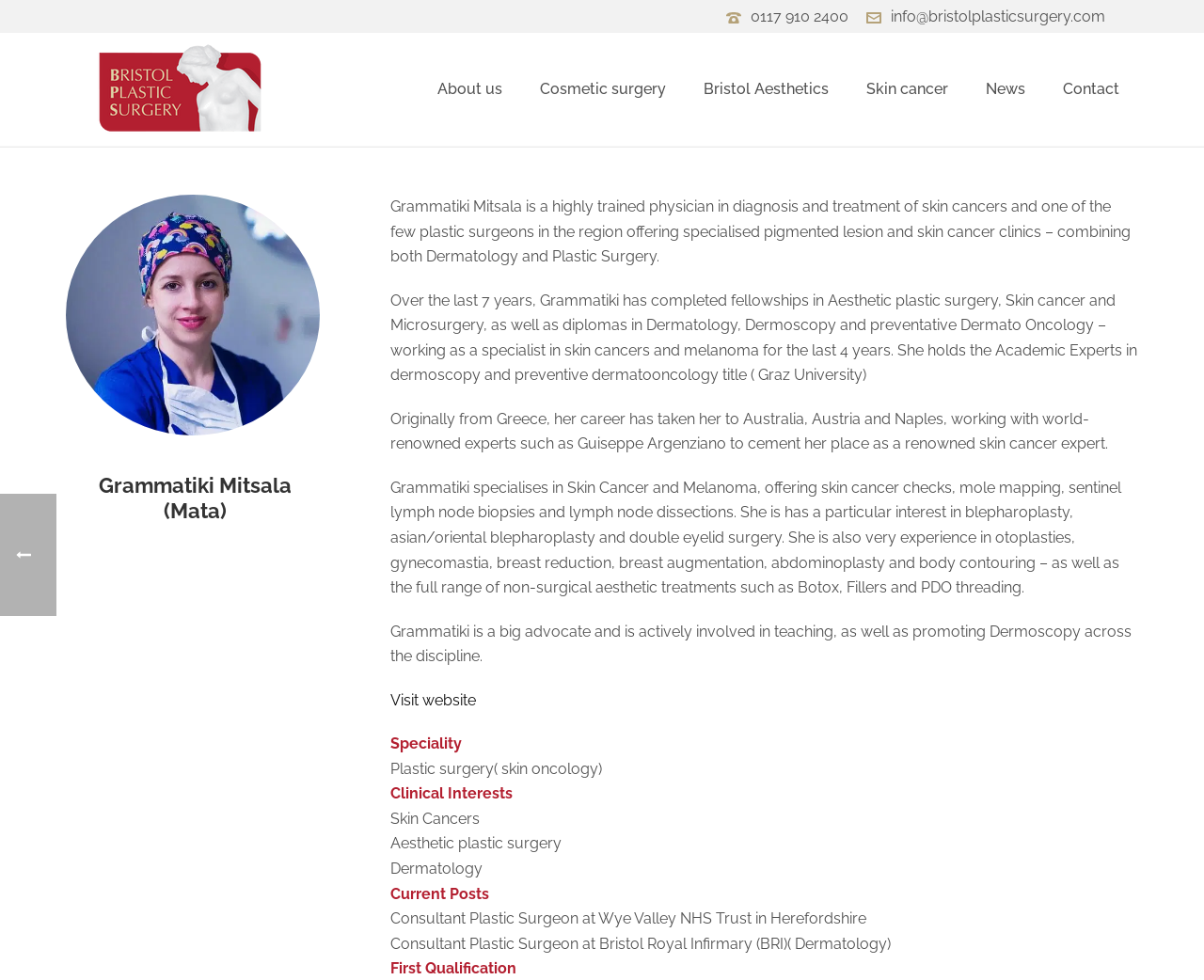Locate the bounding box coordinates of the element I should click to achieve the following instruction: "Visit the website".

[0.324, 0.705, 0.395, 0.723]